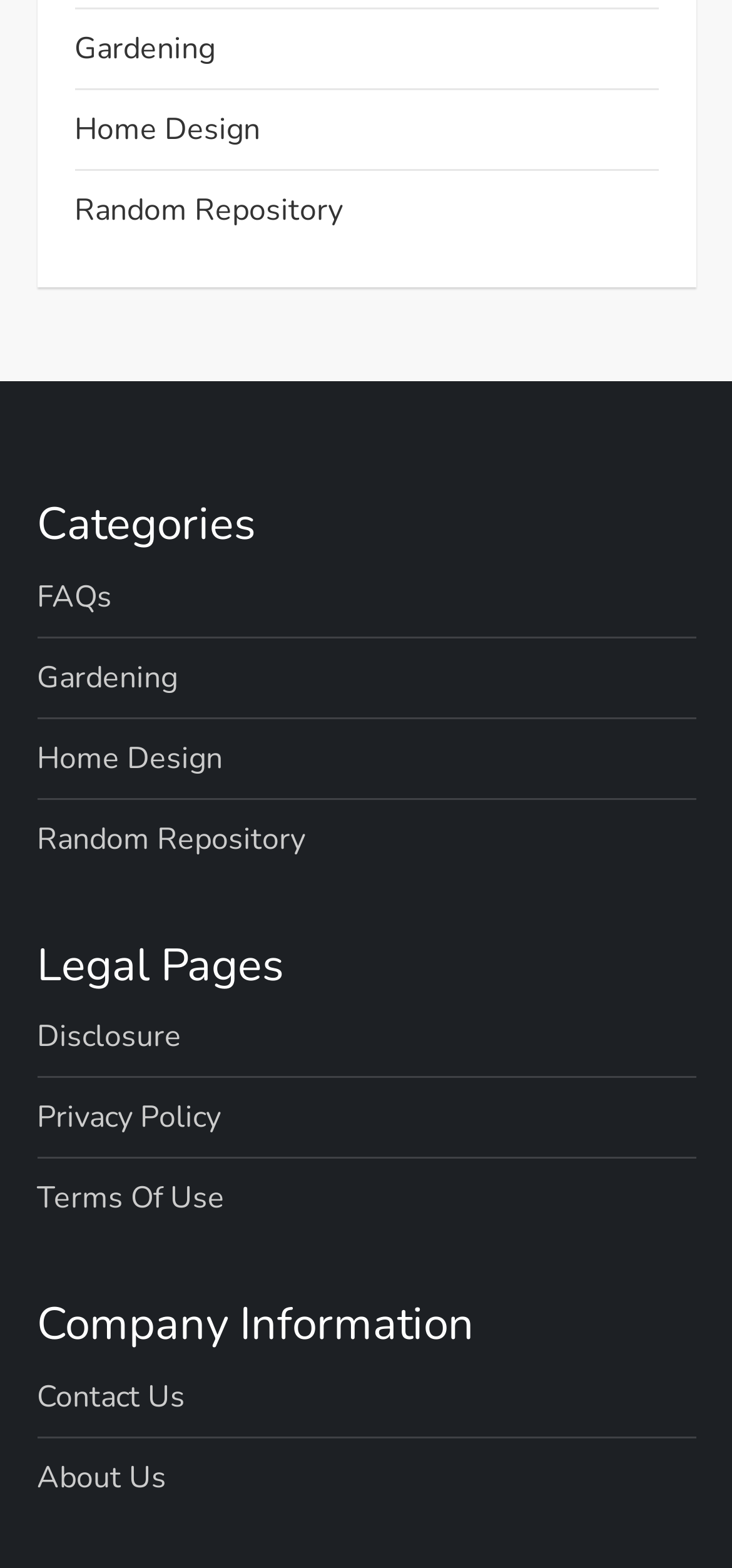Provide the bounding box coordinates of the HTML element described as: "FAQs". The bounding box coordinates should be four float numbers between 0 and 1, i.e., [left, top, right, bottom].

[0.05, 0.364, 0.153, 0.397]